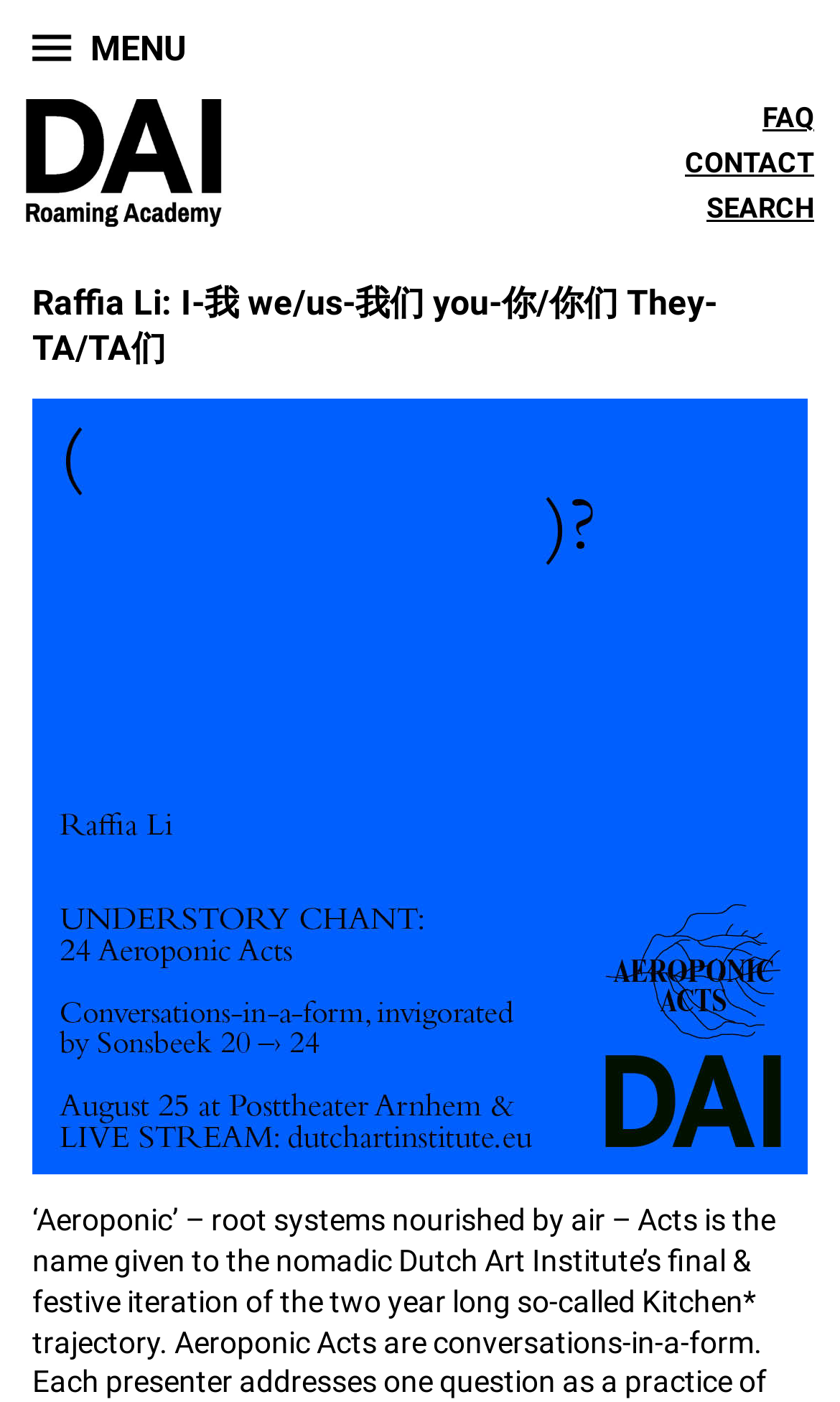Explain the webpage in detail, including its primary components.

The webpage appears to be a personal webpage or portfolio of an artist, Raffia Li. At the top left corner, there is a link to a menu, followed by a link to the DAI logo, which is an image. The DAI logo is positioned slightly below the menu link. 

On the top right corner, there are three links: FAQ, CONTACT, and SEARCH, aligned horizontally. 

Below the menu and logo, there is a heading that displays the title "Raffia Li: I-我 we/us-我们 you-你/你们 They- TA/TA们". 

Underneath the heading, there is a banner image with the link "Raffia's banner 2021". The banner takes up most of the width of the page and spans from the top to the bottom. 

At the bottom of the page, there is a paragraph of text that describes "Aeroponic Acts", which is an event or project related to the Dutch Art Institute. The text explains that Aeroponic Acts are conversations in a form, where each presenter addresses one question.